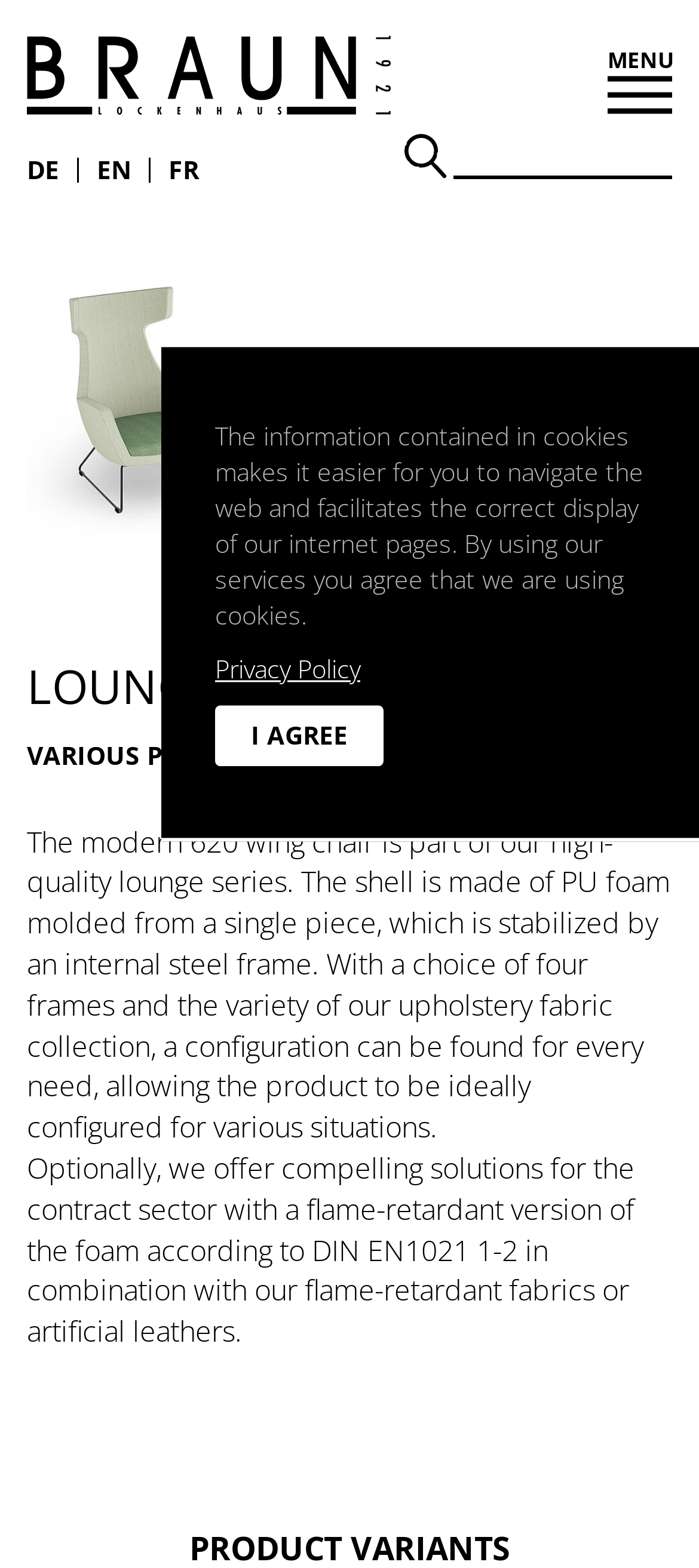Please specify the bounding box coordinates of the region to click in order to perform the following instruction: "Click the MENU Main Navigation Toggle Button".

[0.869, 0.029, 0.962, 0.073]